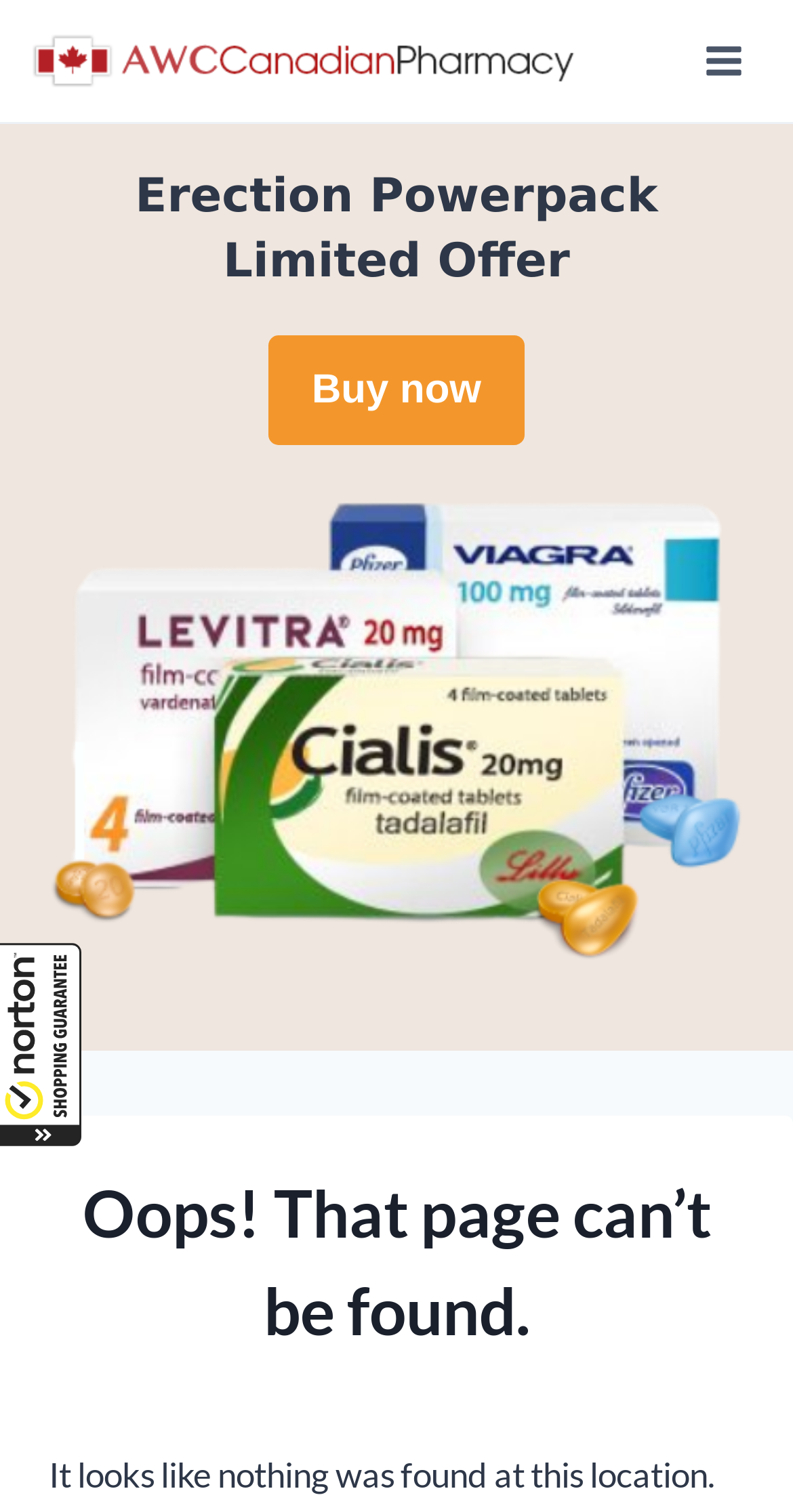What is the product shown in the image?
Refer to the image and provide a concise answer in one word or phrase.

Cialis Viagra Powerpack